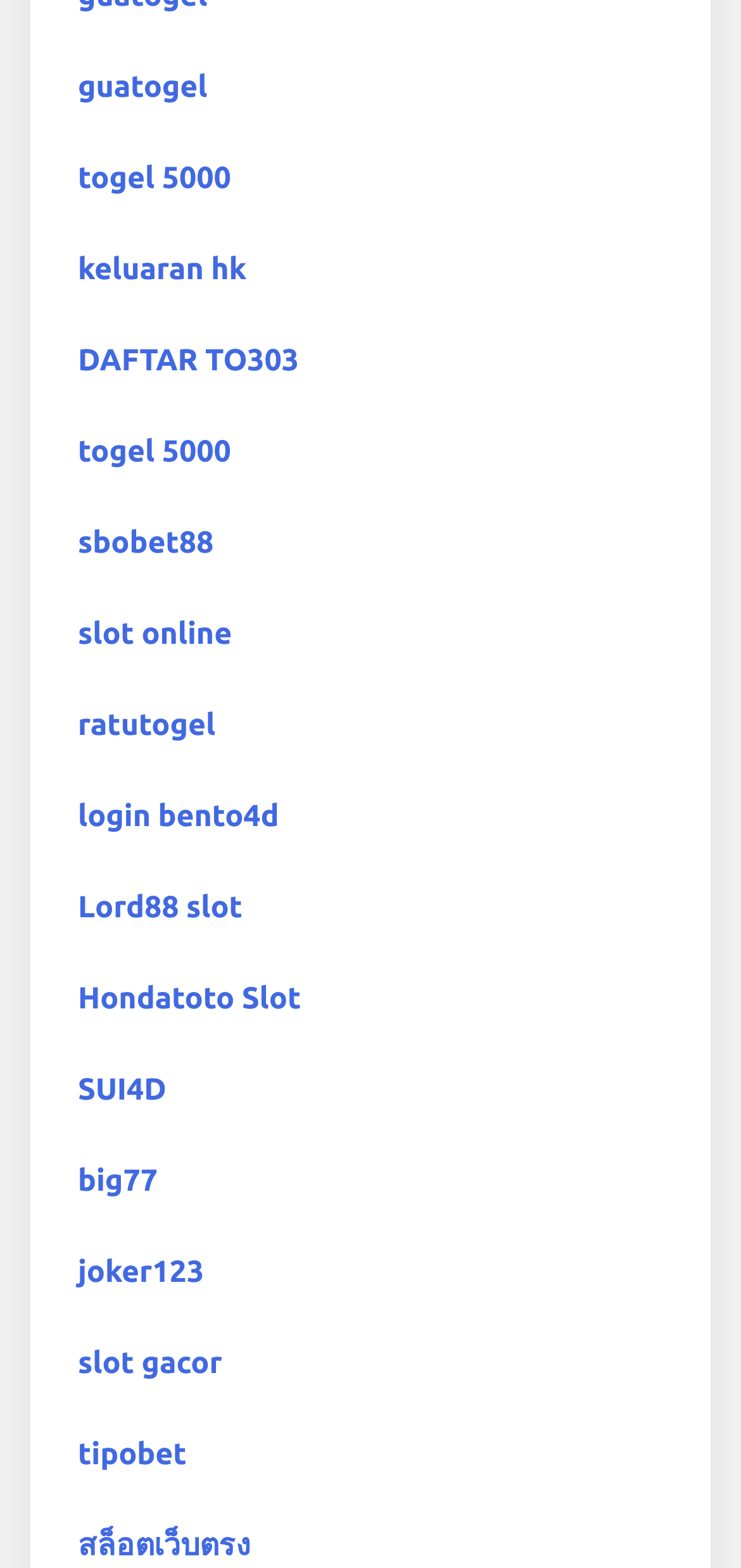What is the common theme among the links on the webpage?
Refer to the image and give a detailed response to the question.

By analyzing the text of each link on the webpage, I found that they all seem to be related to online gaming, with keywords such as 'togel', 'slot', and 'bet' appearing frequently.